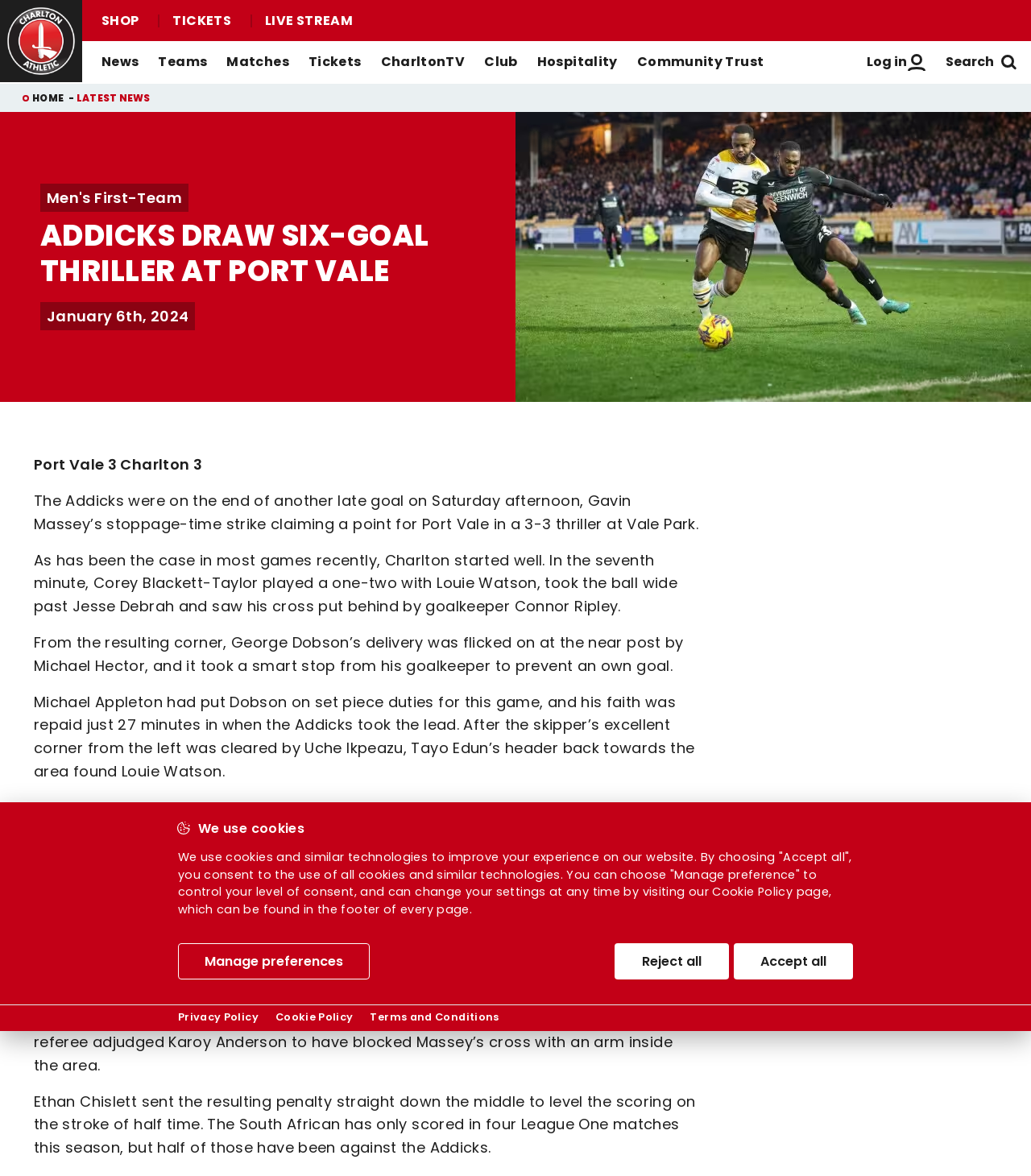What are the different types of news available?
Refer to the screenshot and answer in one word or phrase.

Men's First-Team, Women's First-Team, Academy